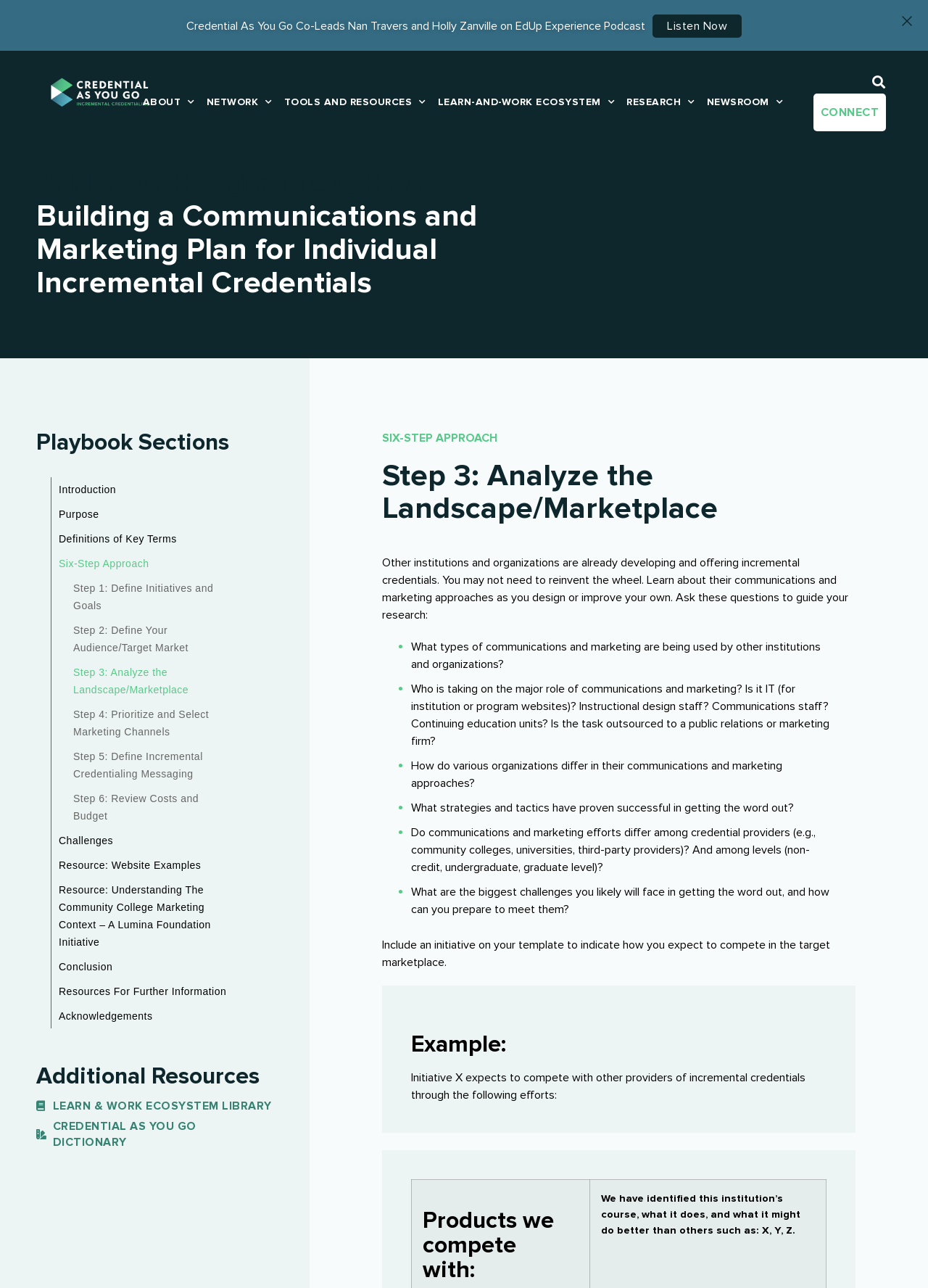Locate the bounding box coordinates of the element to click to perform the following action: 'Read the example initiative'. The coordinates should be given as four float values between 0 and 1, in the form of [left, top, right, bottom].

[0.443, 0.831, 0.868, 0.856]